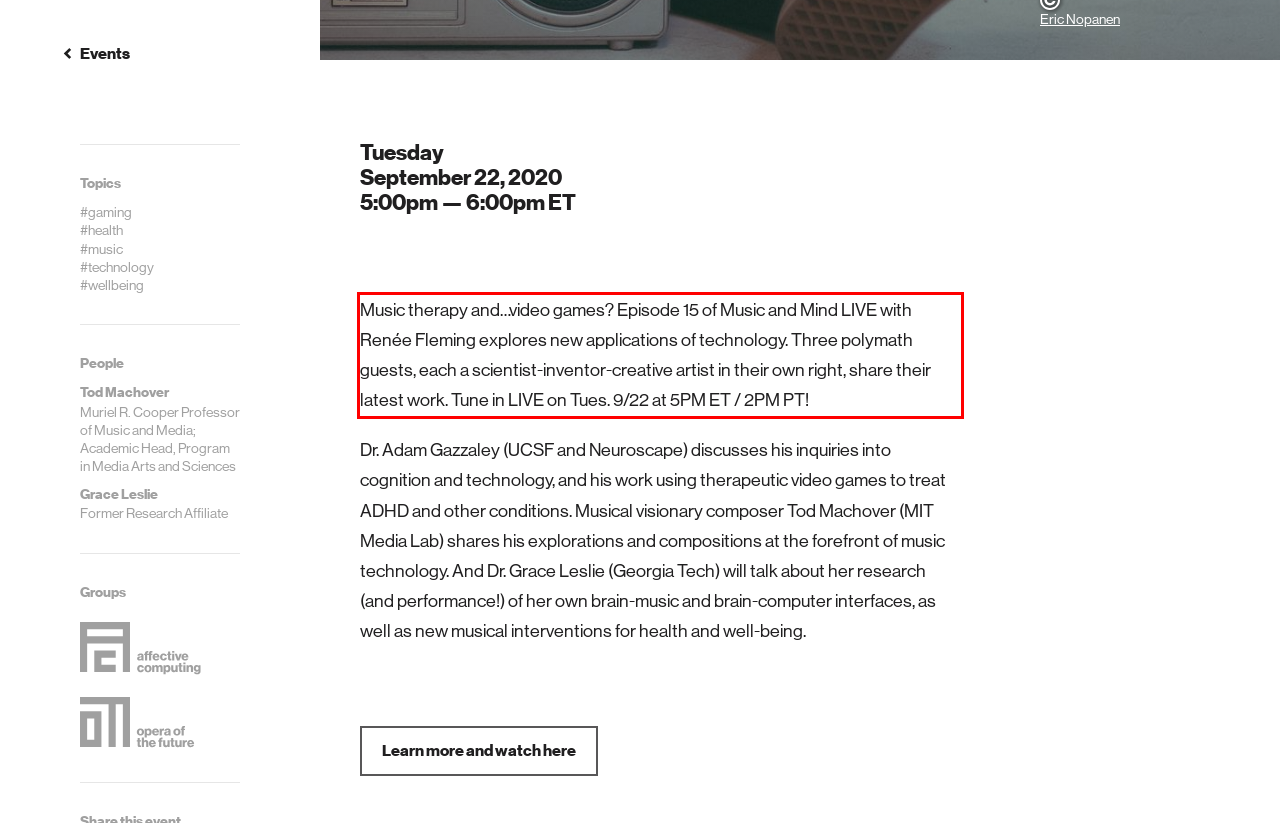Please examine the webpage screenshot containing a red bounding box and use OCR to recognize and output the text inside the red bounding box.

Music therapy and…video games? Episode 15 of Music and Mind LIVE with Renée Fleming explores new applications of technology. Three polymath guests, each a scientist-inventor-creative artist in their own right, share their latest work. Tune in LIVE on Tues. 9/22 at 5PM ET / 2PM PT!